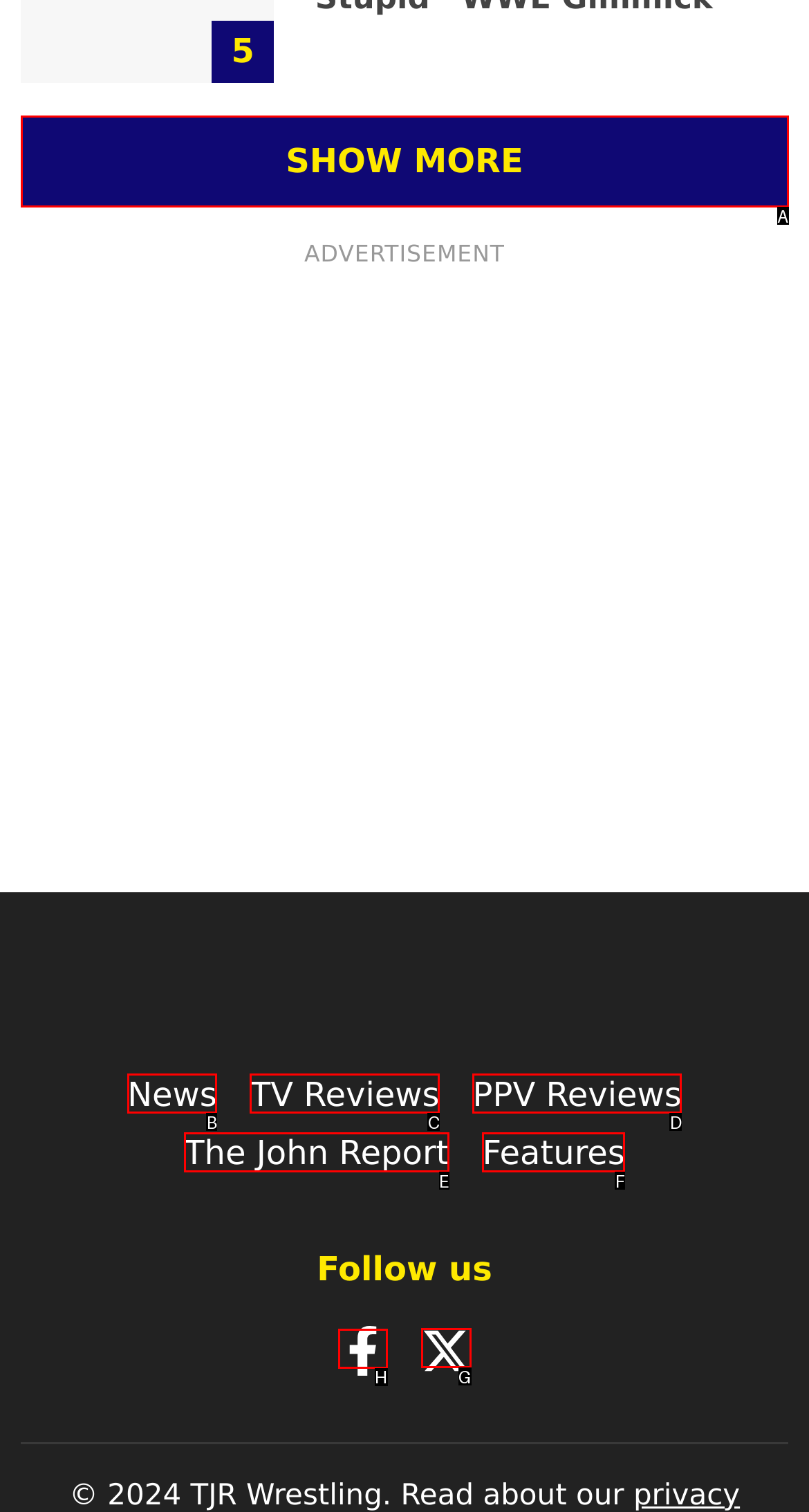Specify which UI element should be clicked to accomplish the task: Search for products. Answer with the letter of the correct choice.

None